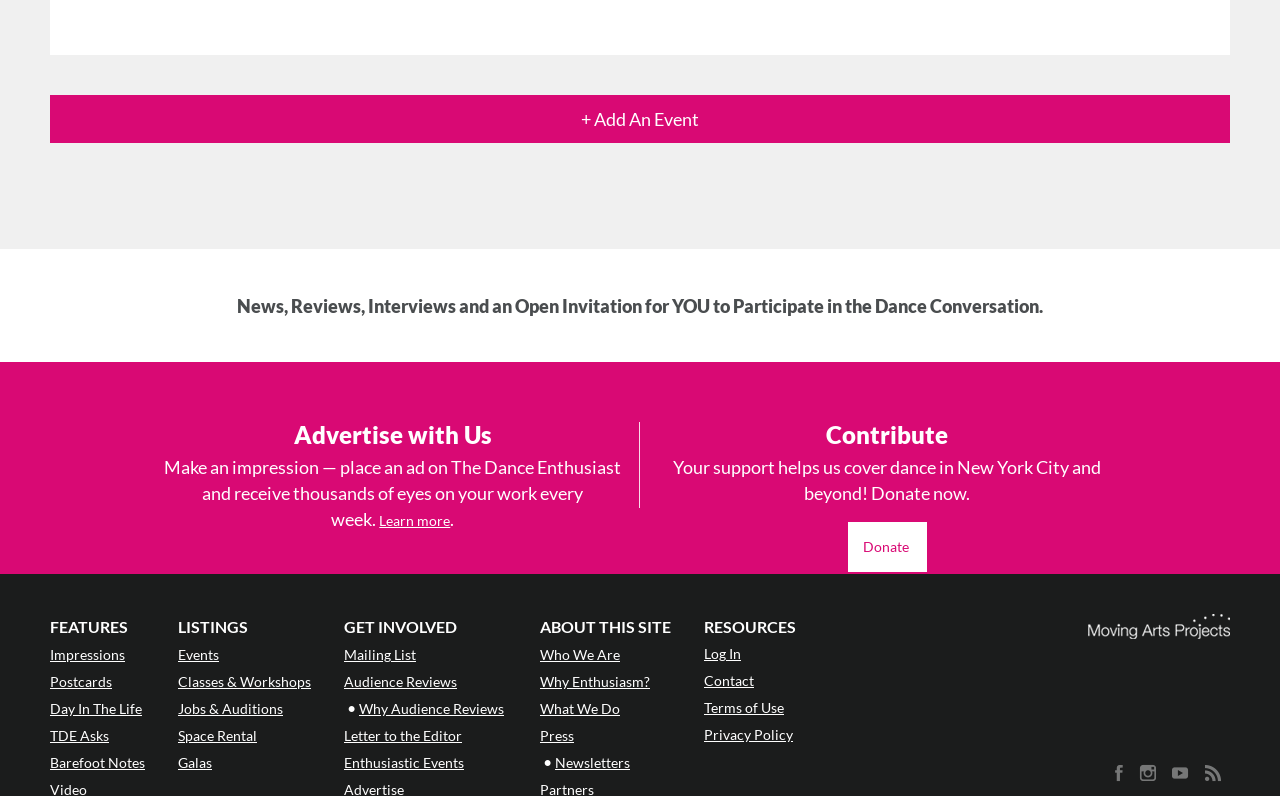Are there social media links on this website?
Using the image, elaborate on the answer with as much detail as possible.

The webpage has links to 'Find us on Facebook', 'Follow us on Instagram', and 'Watch us on YouTube', indicating that the website has social media links.